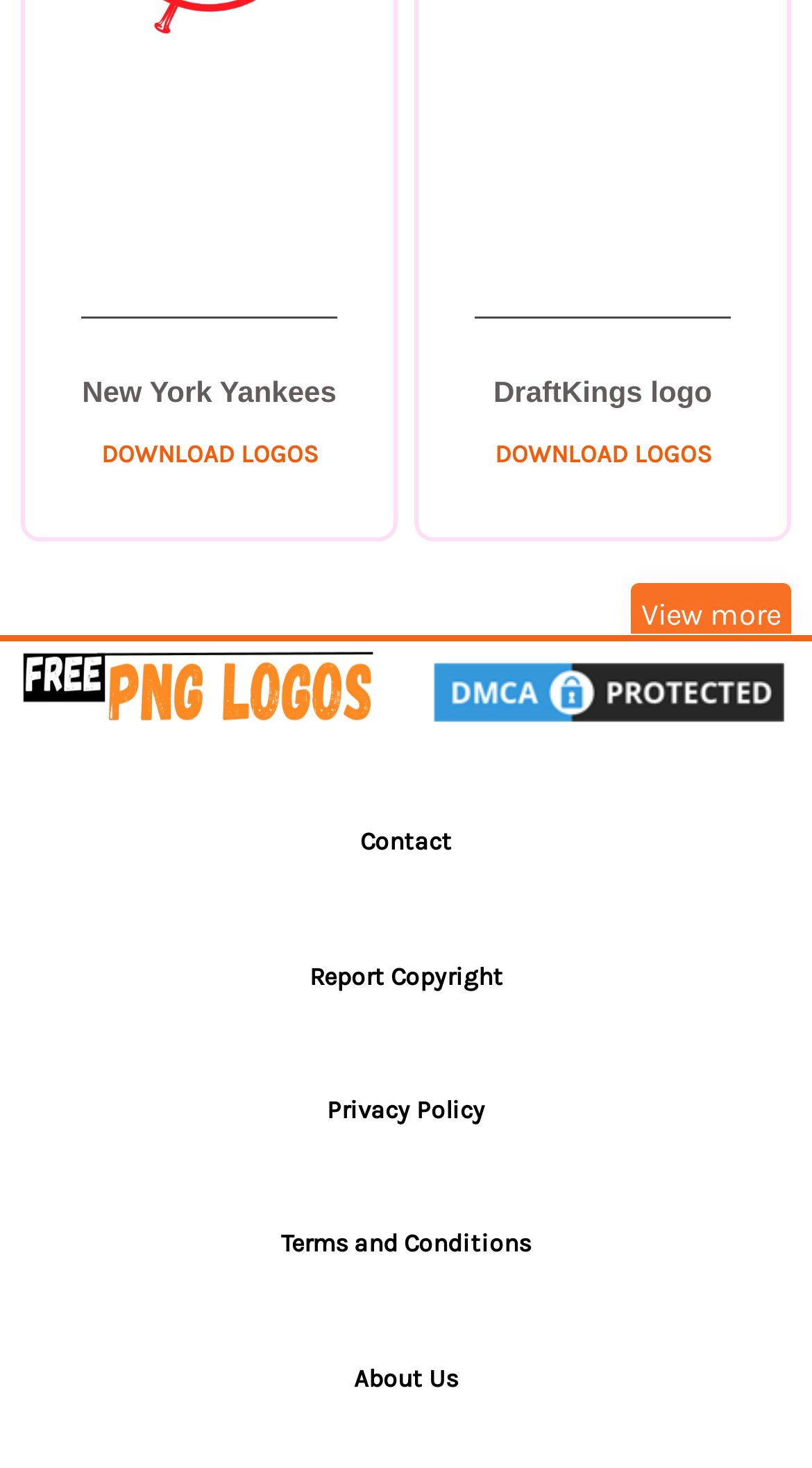How many logos are available on this page?
Use the information from the screenshot to give a comprehensive response to the question.

I counted the number of logo-related headings and links on the page, including 'New York Yankees', 'DraftKings logo', 'Paystack Logo', 'Payoneer Logo', and others. There are 8 logos in total.